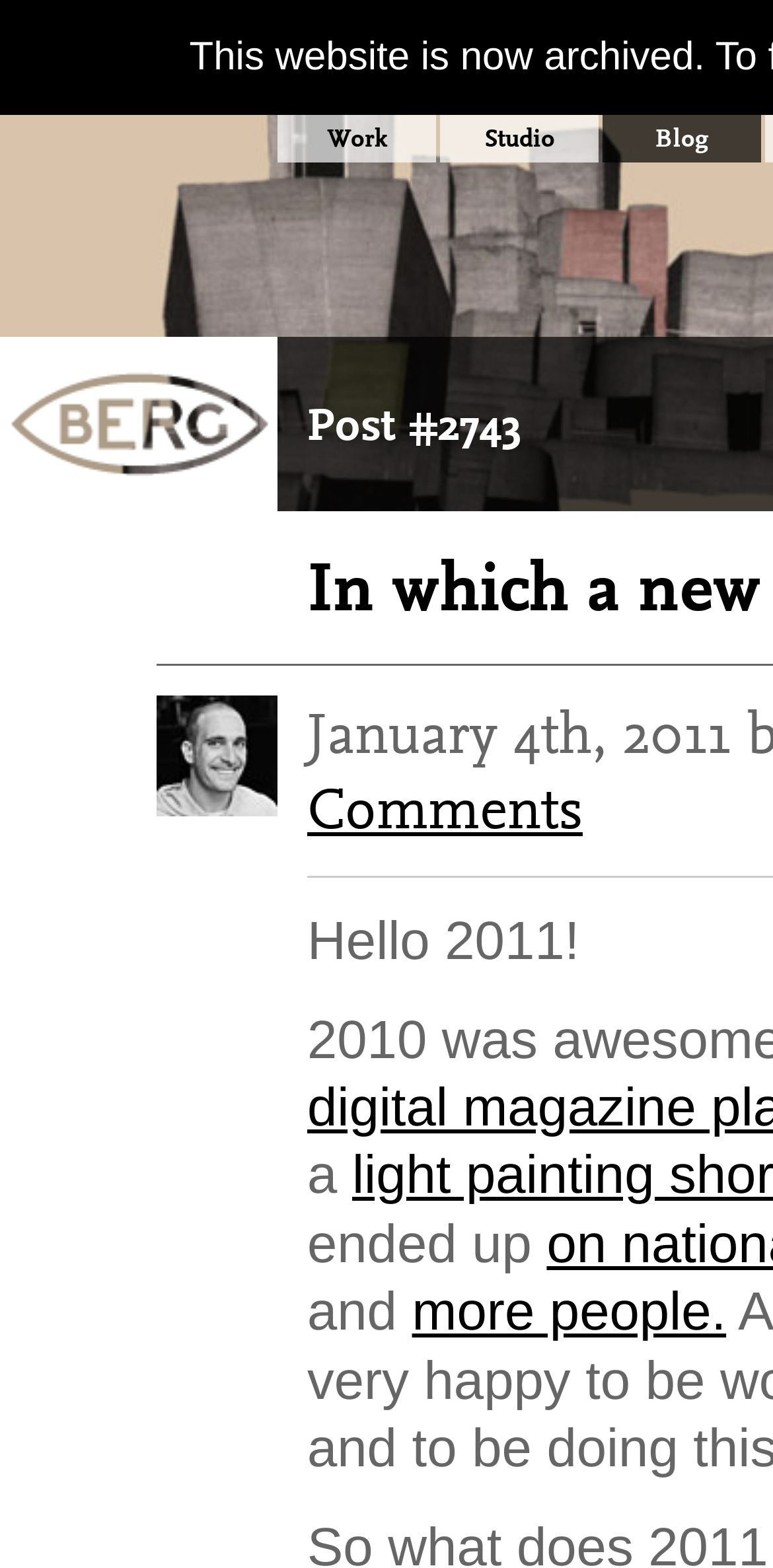Using the elements shown in the image, answer the question comprehensively: How many sentences are in the main article?

By examining the StaticText elements and their bounding box coordinates, I found that the text content forms a single sentence, which is 'Hello 2011! and more people'.